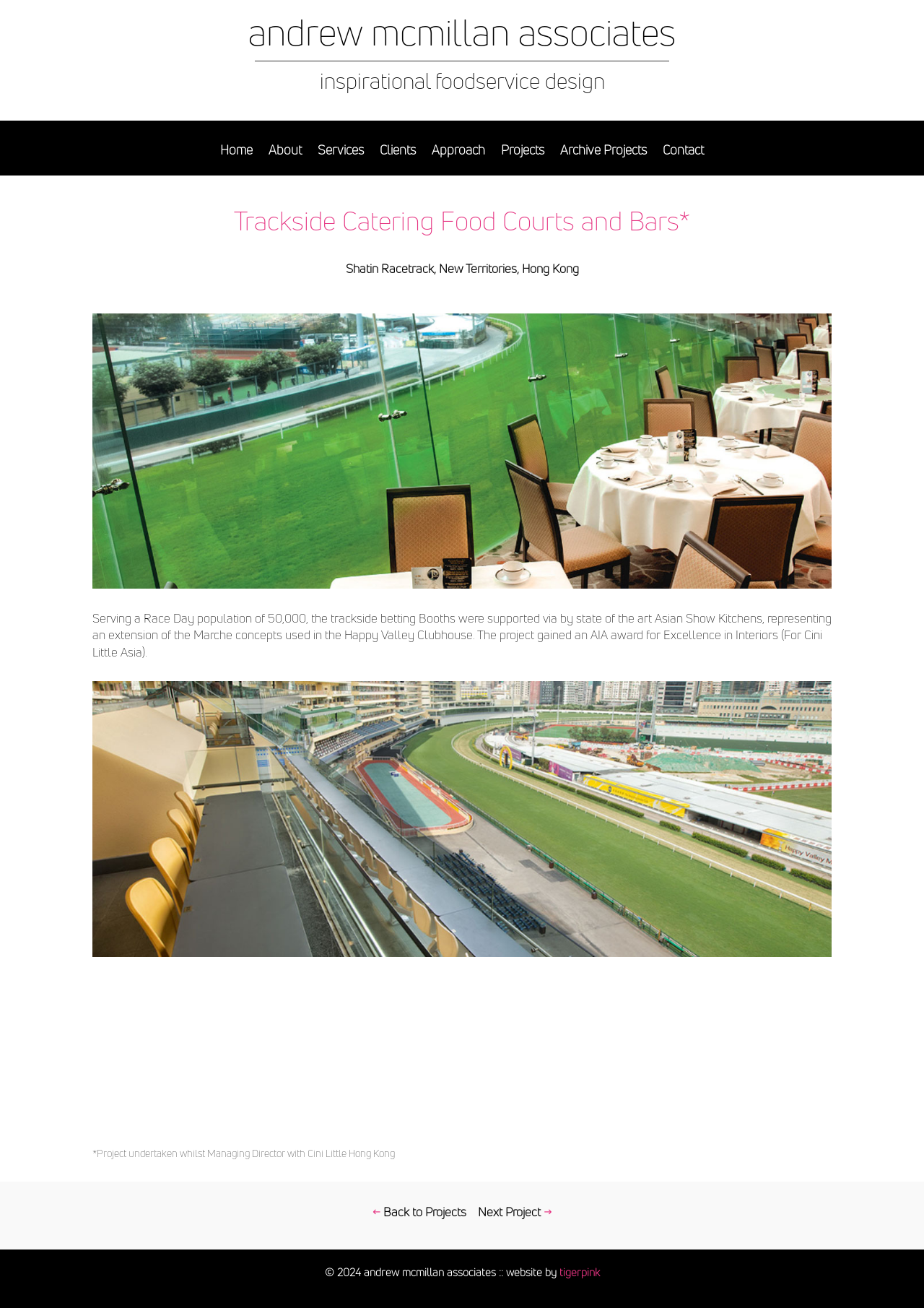Please answer the following question using a single word or phrase: 
What is the population served by the trackside betting booths?

50,000